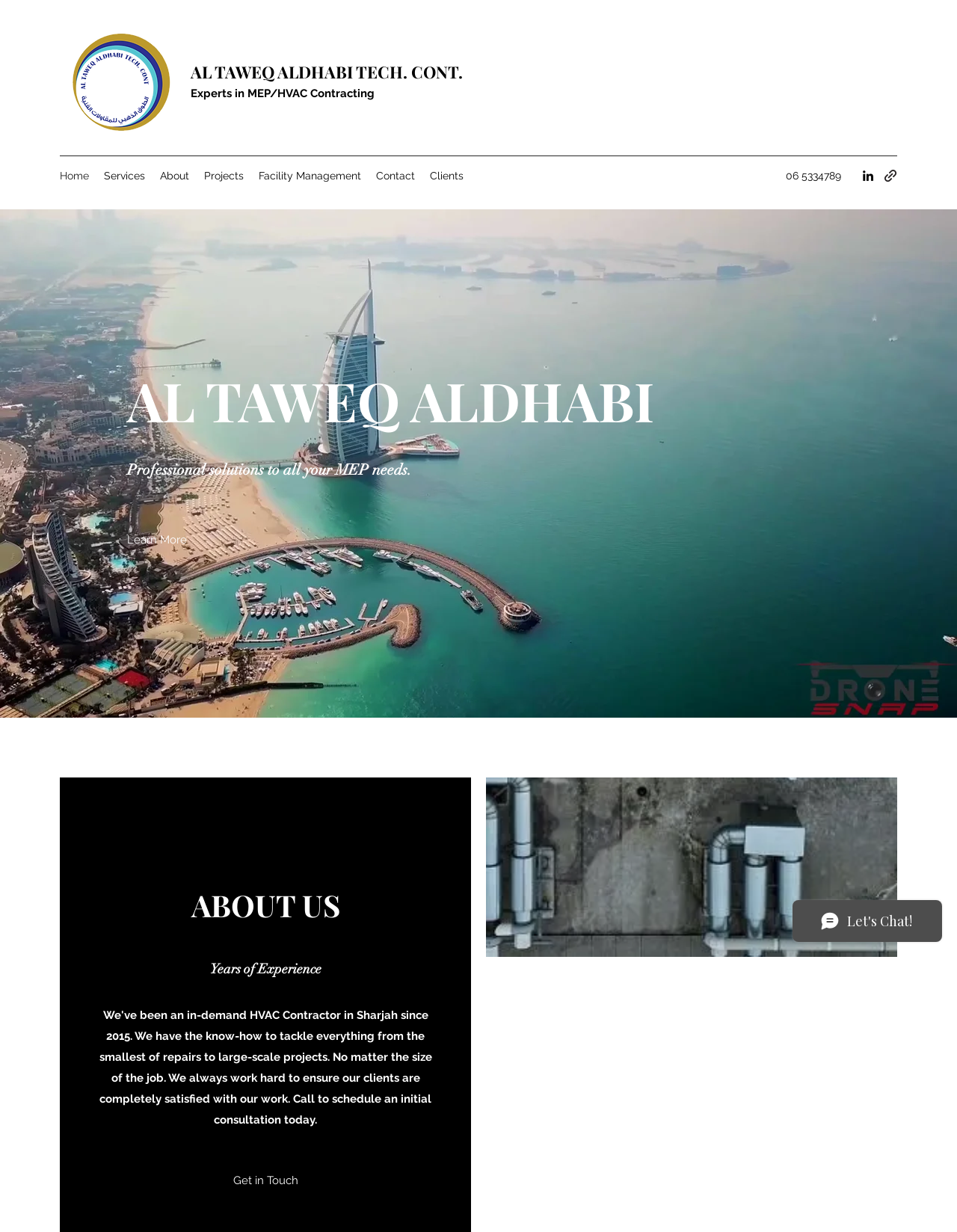What is the topic of the webpage?
Look at the image and answer the question using a single word or phrase.

MEP/HVAC Contracting